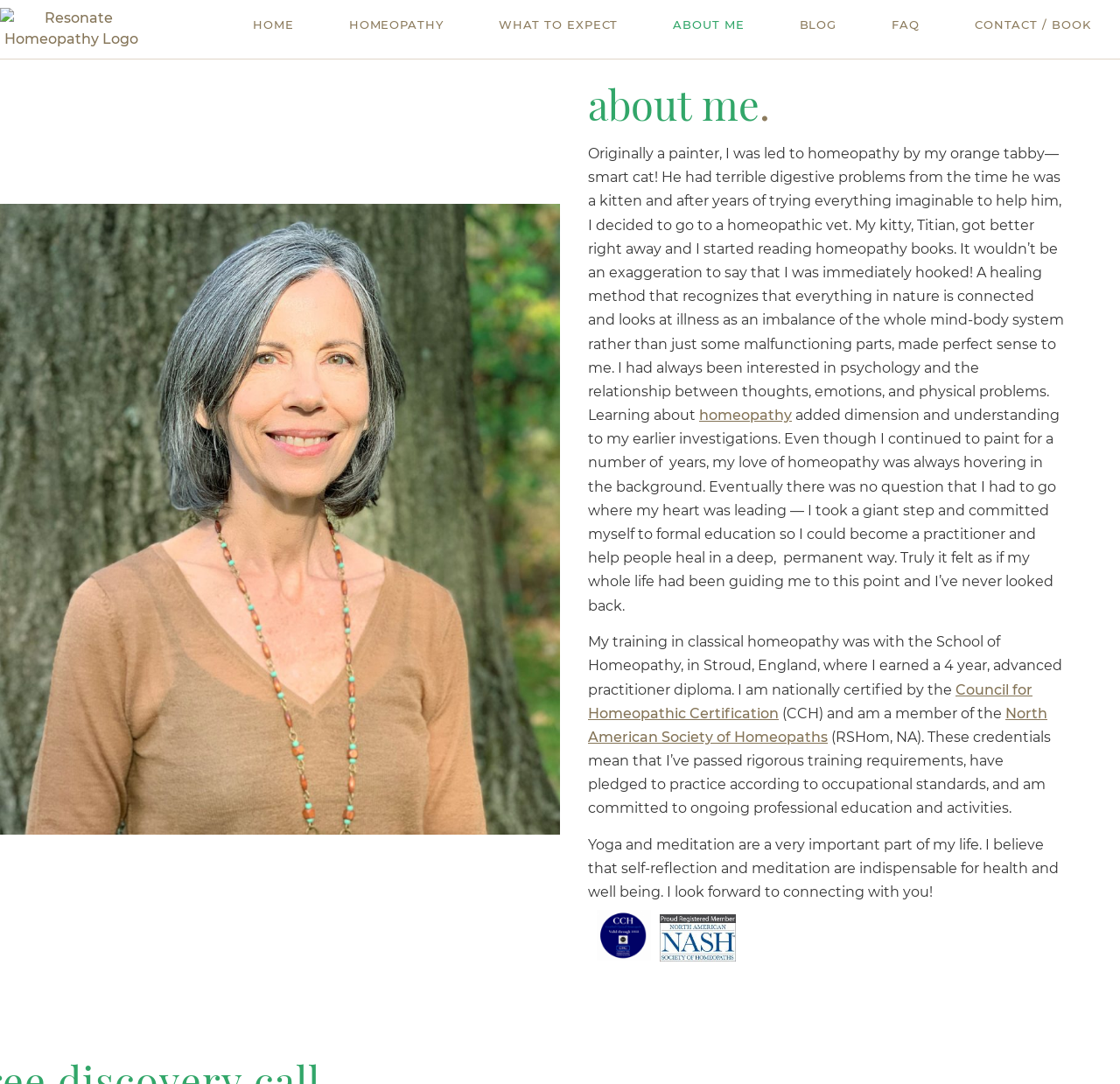Bounding box coordinates are specified in the format (top-left x, top-left y, bottom-right x, bottom-right y). All values are floating point numbers bounded between 0 and 1. Please provide the bounding box coordinate of the region this sentence describes: North American Society of Homeopaths

[0.525, 0.65, 0.935, 0.688]